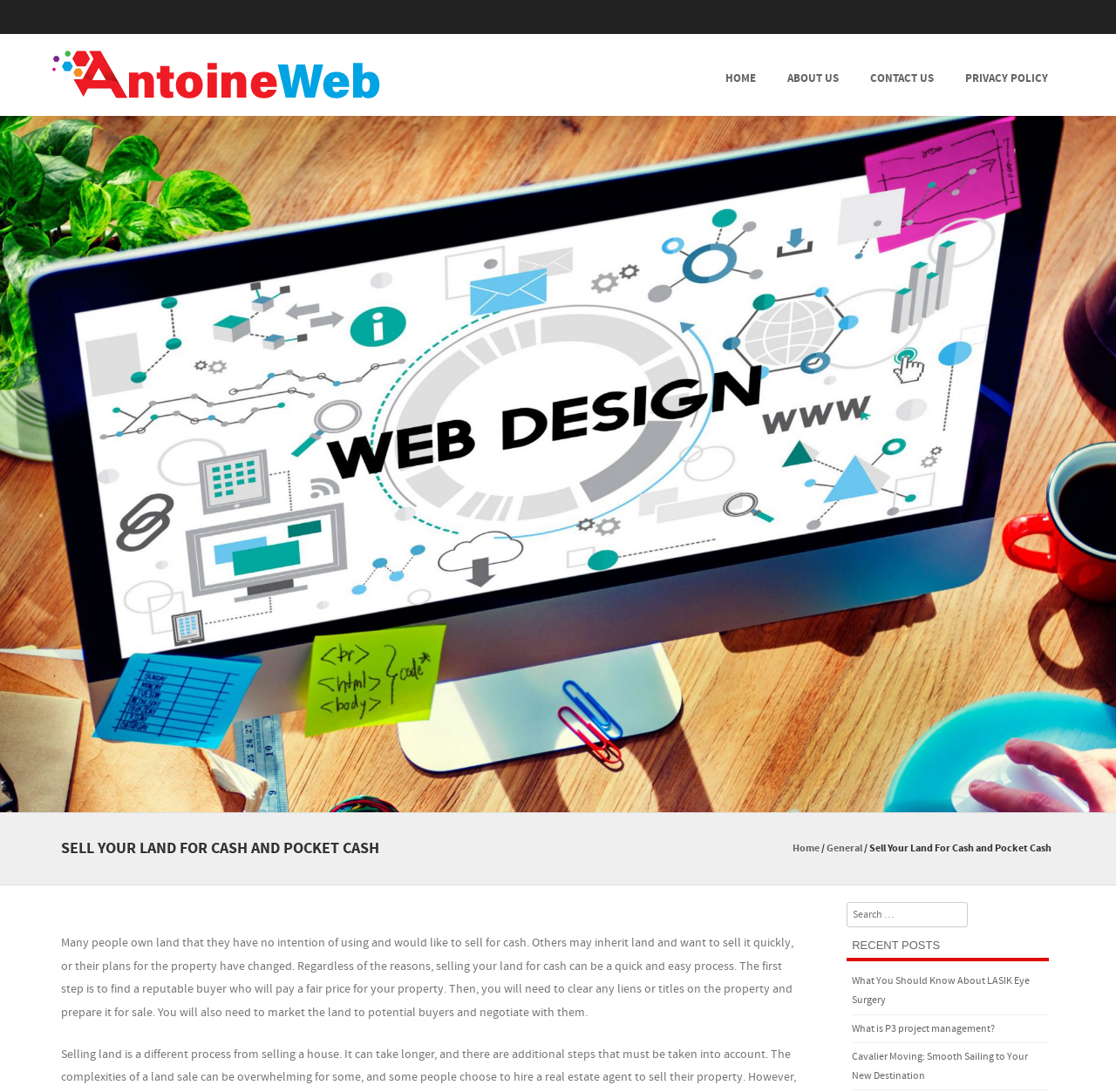Detail the webpage's structure and highlights in your description.

This webpage is about selling land for cash and pocket cash, as indicated by the title. At the top left corner, there is a link to "Antoine Web" accompanied by an image. Next to it, there is a heading "MENU" and a link to "SKIP TO CONTENT". 

On the top right corner, there are several links to navigate through the website, including "HOME", "ABOUT US", "CONTACT US", and "PRIVACY POLICY". 

Below these links, there is a large image that spans the entire width of the page. 

The main content of the webpage starts with a heading that summarizes the page's topic, followed by a brief description of the process of selling land for cash. This description is divided into several paragraphs and explains the steps involved in selling land, including finding a reputable buyer, clearing liens or titles, and marketing the land.

On the right side of the page, there is a search bar with a label "Search" and a textbox to input search queries. 

Below the search bar, there is a heading "RECENT POSTS" followed by three links to recent articles, including "What You Should Know About LASIK Eye Surgery", "What is P3 project management?", and "Cavalier Moving: Smooth Sailing to Your New Destination".